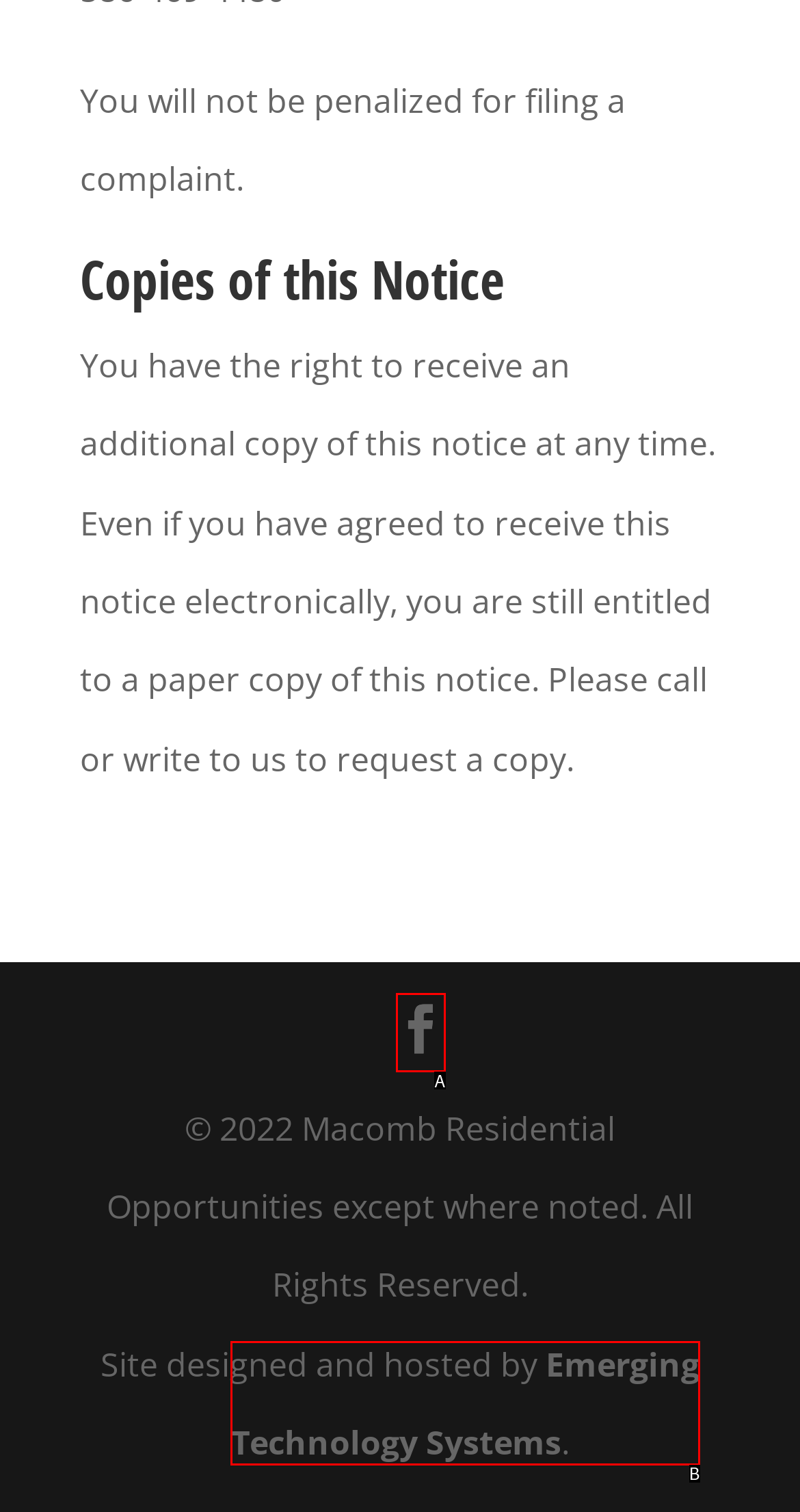With the provided description: Facebook, select the most suitable HTML element. Respond with the letter of the selected option.

A